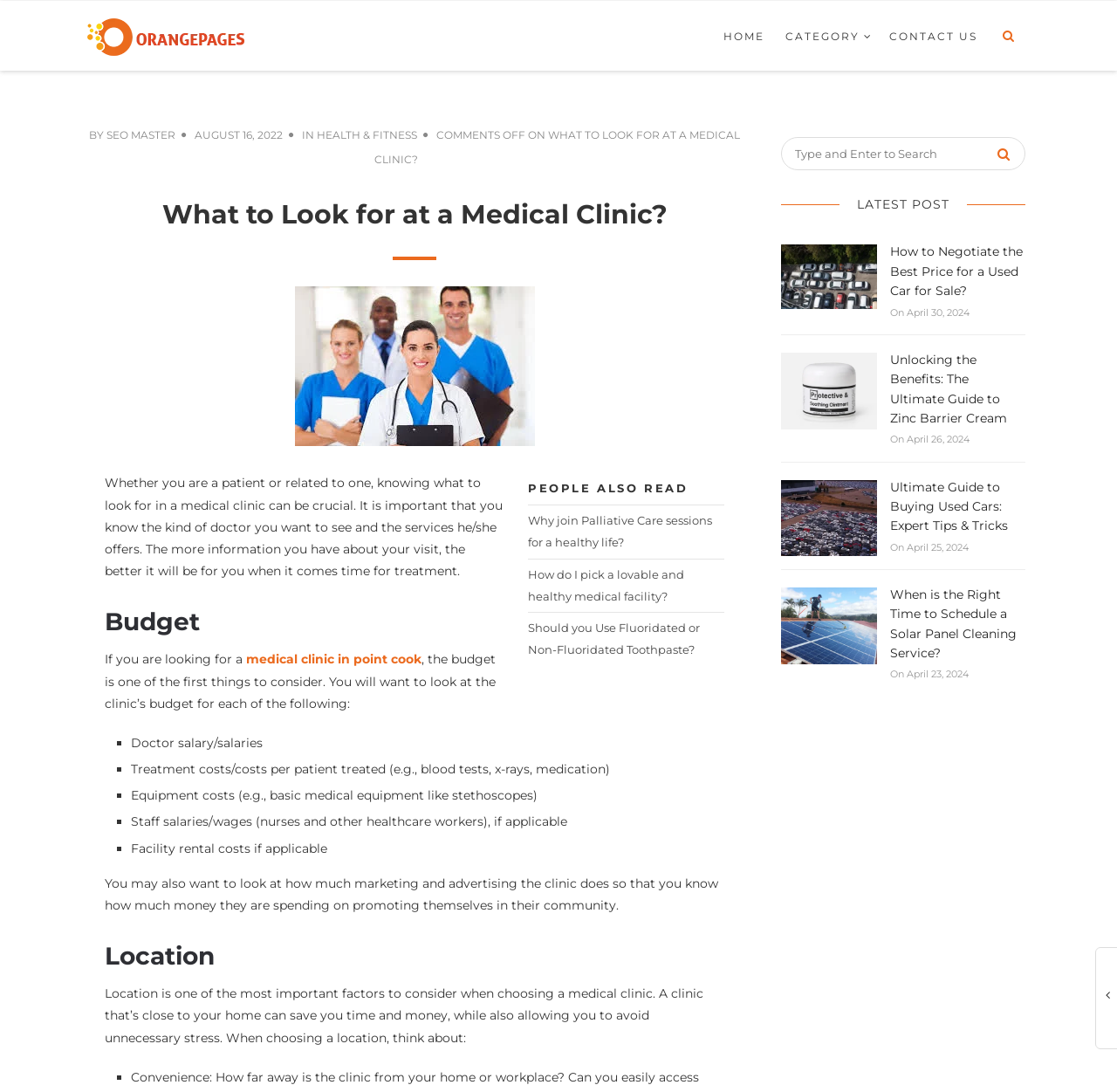Using the provided element description: "Category", identify the bounding box coordinates. The coordinates should be four floats between 0 and 1 in the order [left, top, right, bottom].

[0.695, 0.002, 0.785, 0.066]